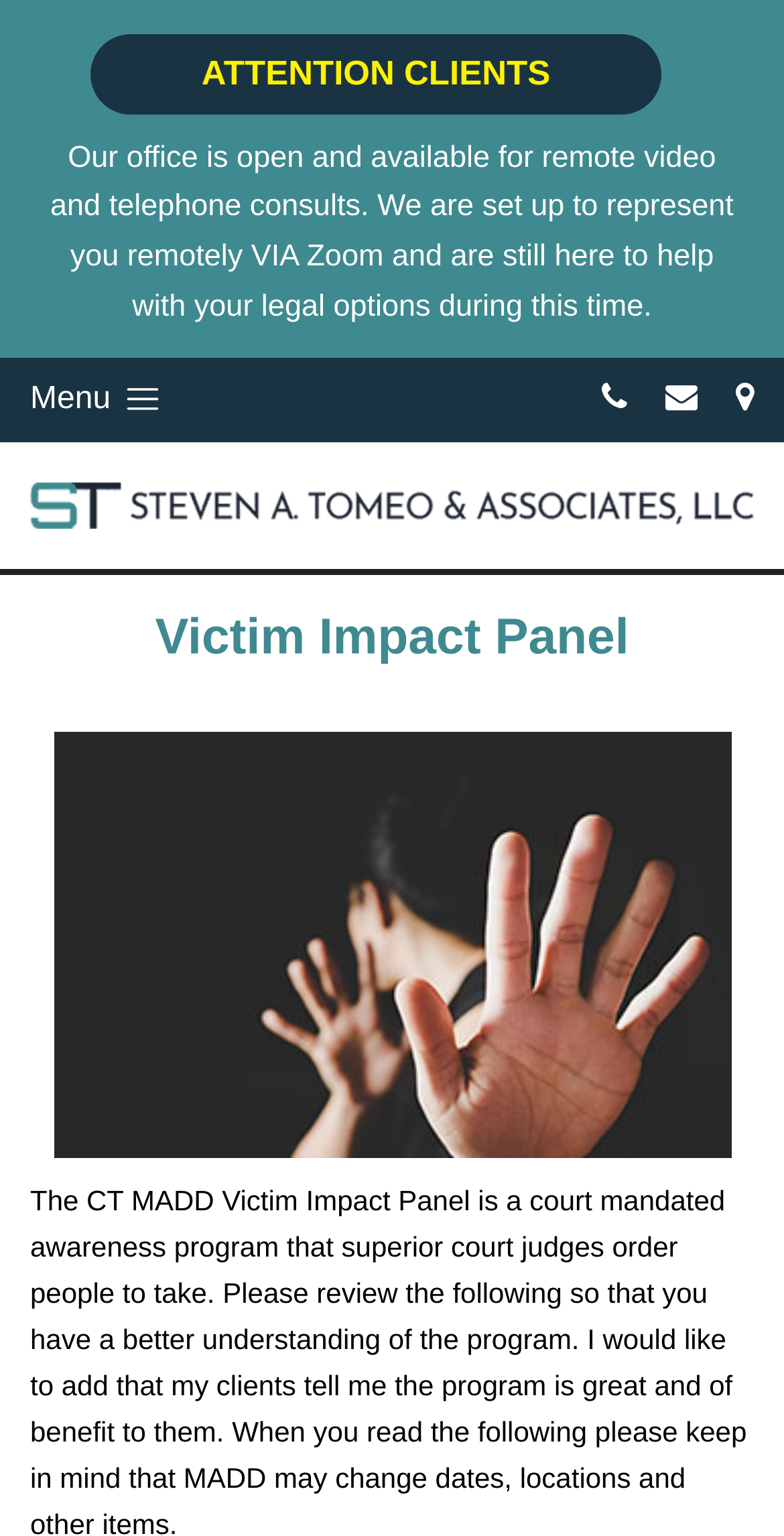Provide a one-word or brief phrase answer to the question:
What is the name of the law firm?

Steven A. Tomeo & Associates, LLC